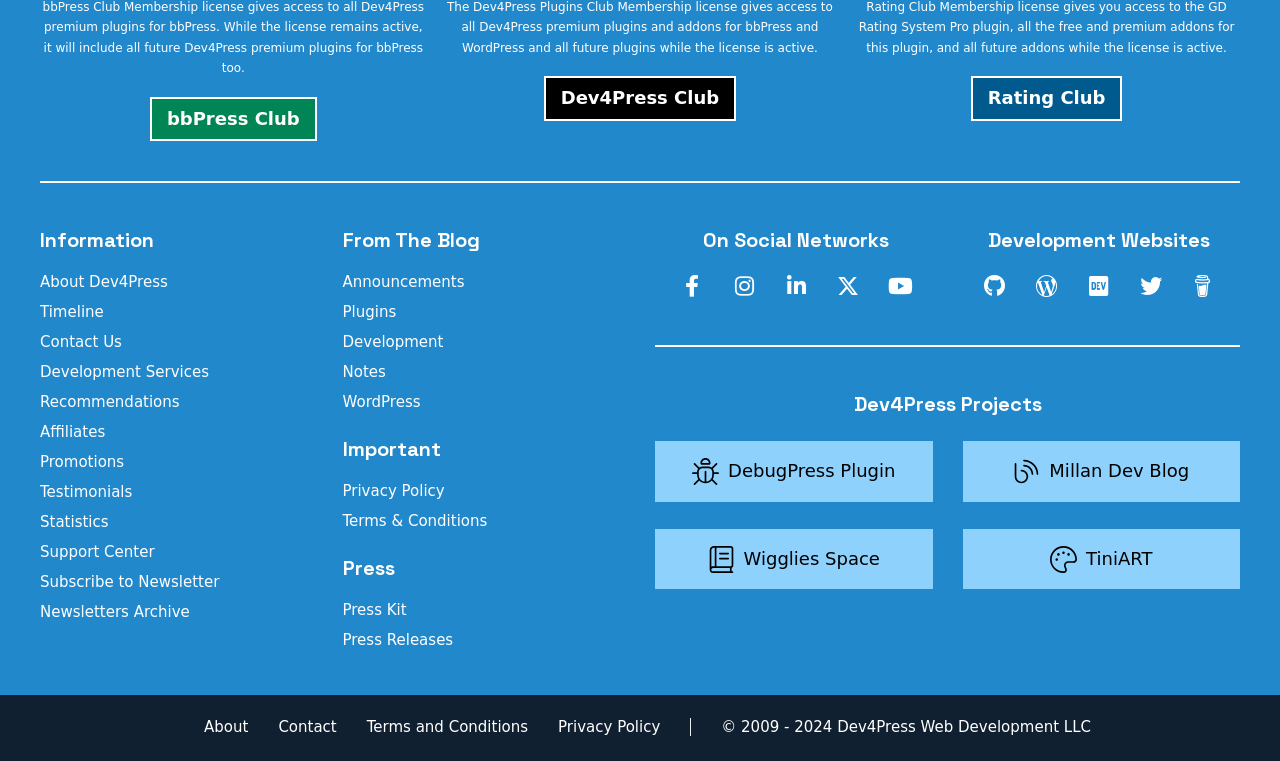Answer the following query with a single word or phrase:
What is the copyright year range of Dev4Press Web Development LLC?

2009 - 2024